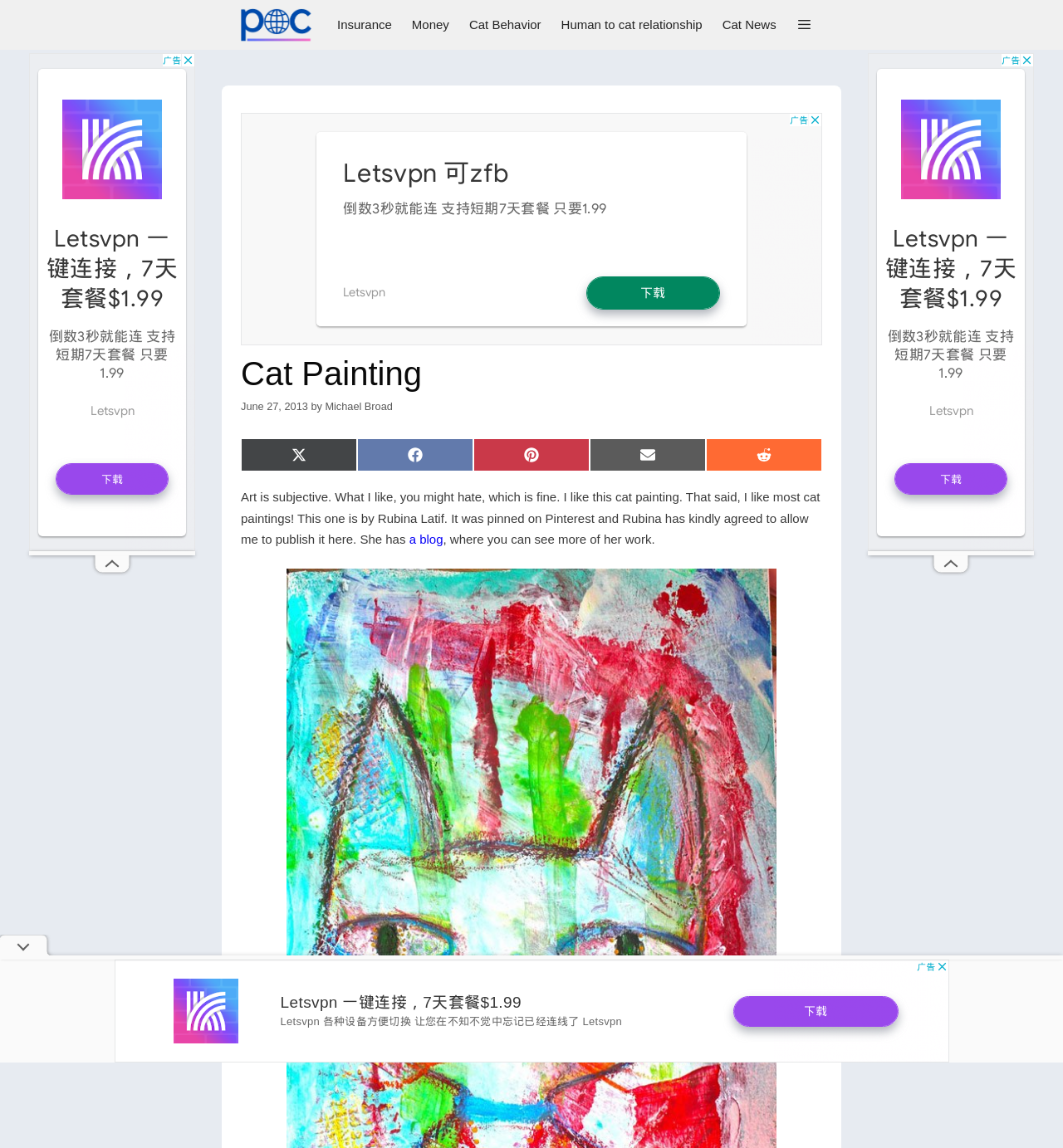What is the date of the cat painting post?
Please answer the question with as much detail and depth as you can.

The answer can be found in the time element of the webpage, which displays the date 'June 27, 2013'.